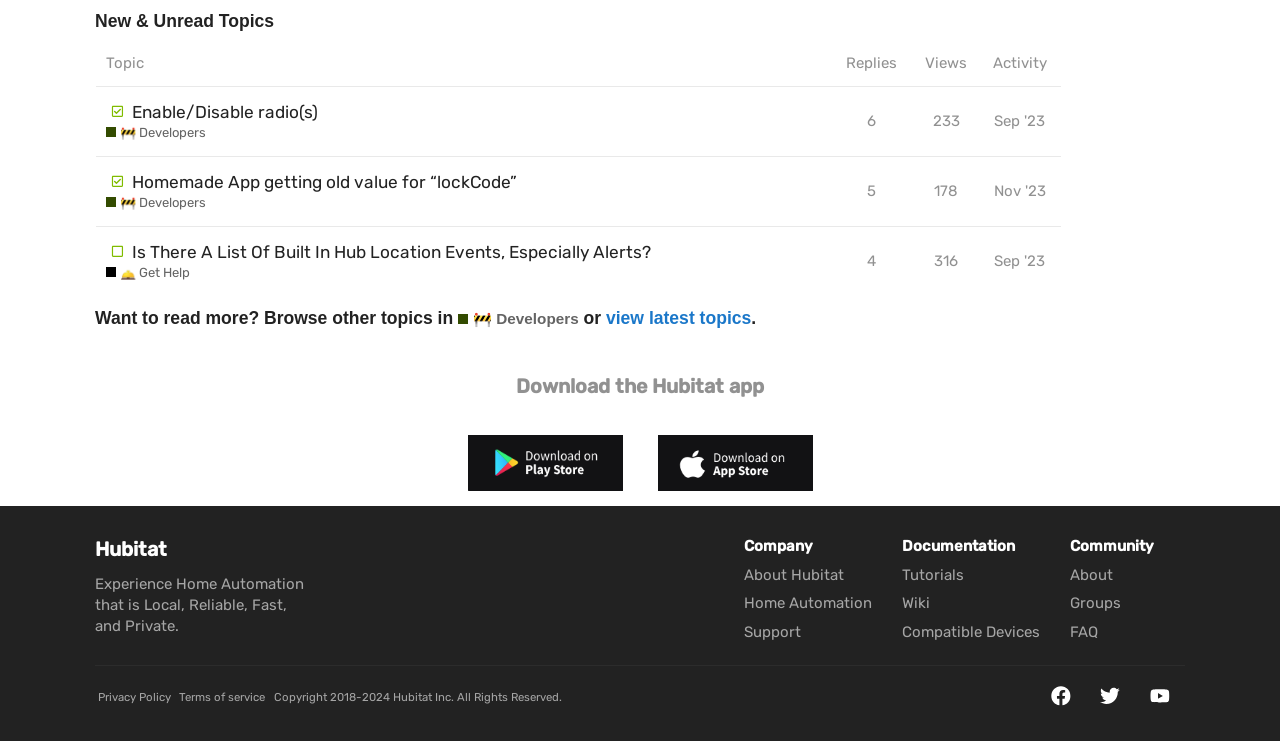Determine the bounding box coordinates for the area you should click to complete the following instruction: "Learn about Home Automation".

[0.581, 0.802, 0.681, 0.826]